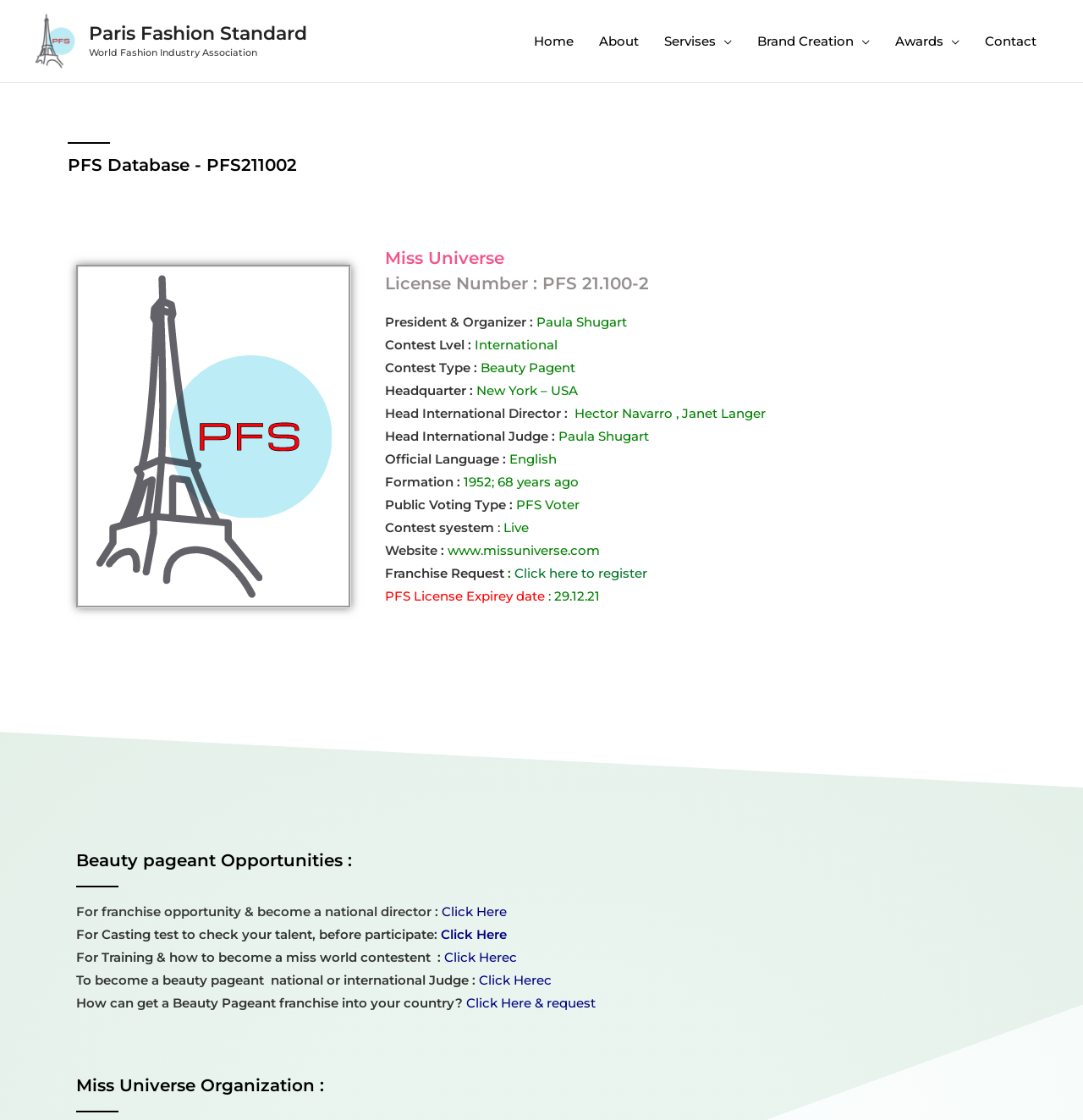Please locate the UI element described by "Paris Fashion Standard" and provide its bounding box coordinates.

[0.082, 0.02, 0.284, 0.04]